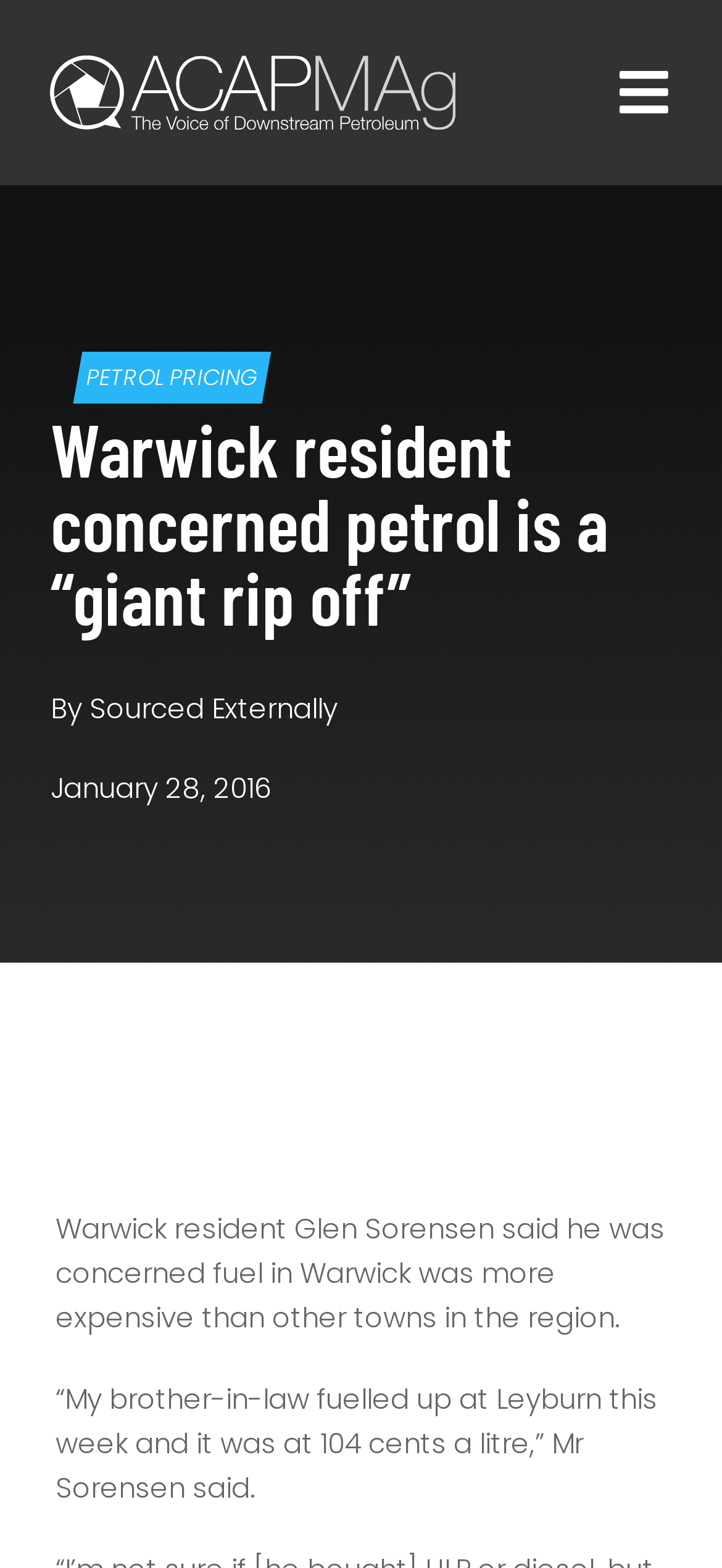Who is concerned about petrol pricing?
Using the information from the image, provide a comprehensive answer to the question.

Based on the webpage content, specifically the StaticText element, it is mentioned that 'Warwick resident Glen Sorensen said he was concerned fuel in Warwick was more expensive than other towns in the region.'